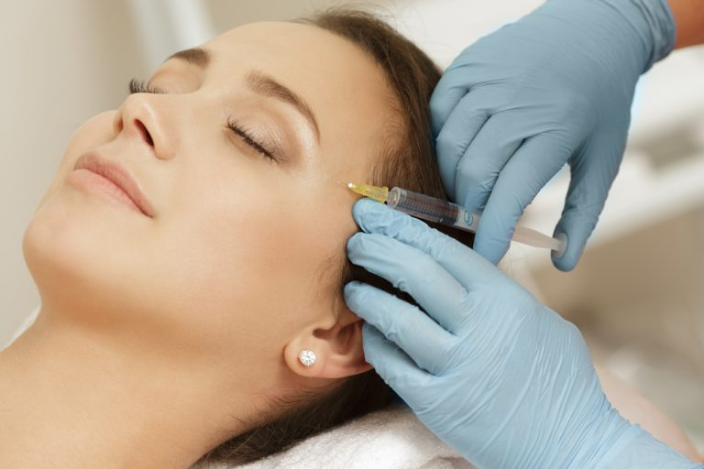Illustrate the image with a detailed caption.

In this serene and expertly arranged spa setting, a skilled practitioner is performing an aesthetic treatment on a client. The person receiving the treatment, with a look of calm confidence, has her eyes gently closed as she lies on a cushioned treatment table. The practitioner, wearing blue gloves, is carefully administering a syringe near the client's temple, showcasing a delicate precision that underscores the artistry involved in such procedures. This moment encapsulates the essence of personalized beauty care as described in the spa's philosophy, which emphasizes the importance of skilled practitioners as custodians of an ancient craft. Their commitment to enhancing natural allure is reflected in the careful execution of services such as facials and other rejuvenating treatments, designed to promote radiant, timeless beauty.